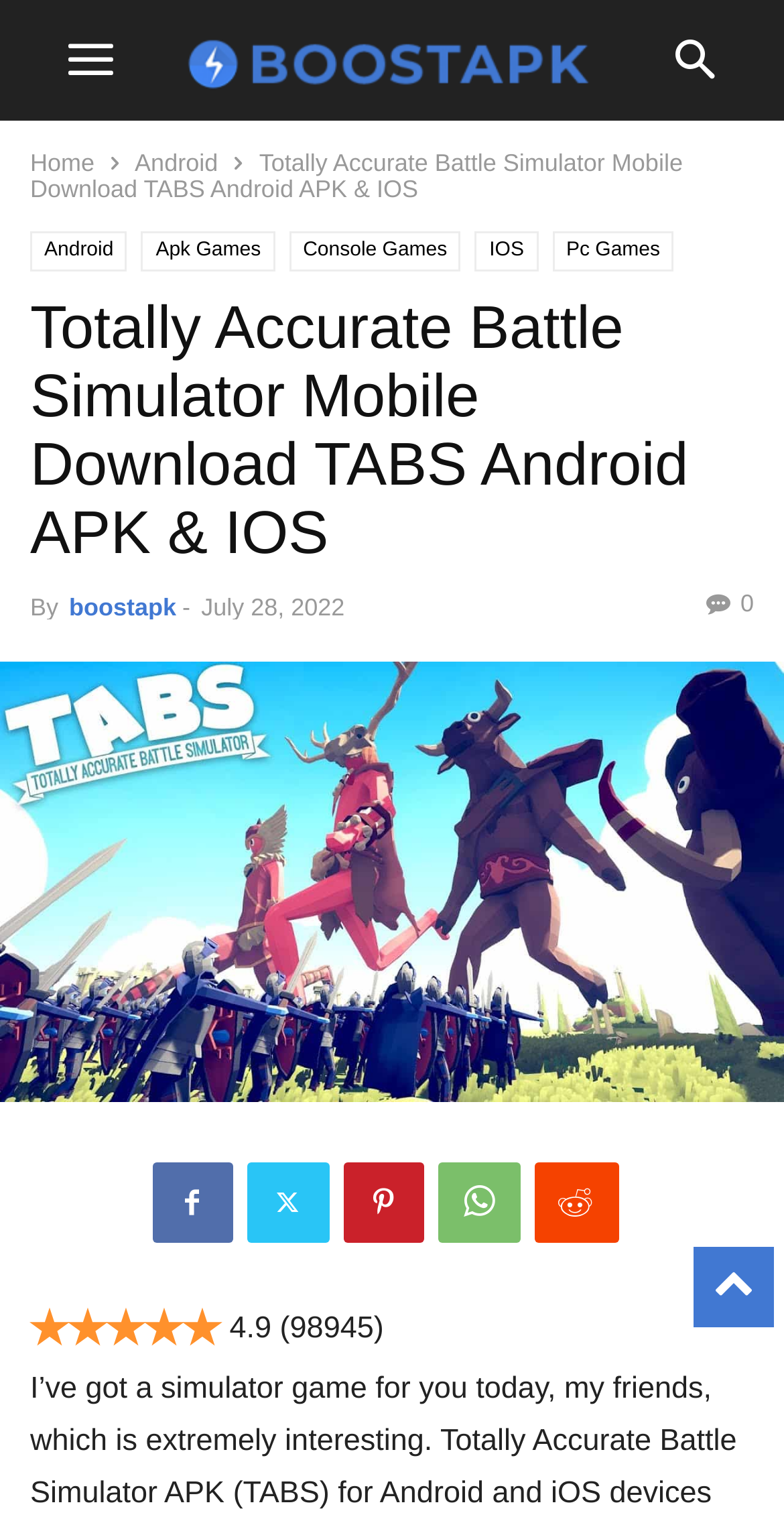Offer an in-depth caption of the entire webpage.

The webpage is about Totally Accurate Battle Simulator Mobile, a simulator game available for download. At the top-right corner, there is a "to-top" link. On the top-left corner, there is a "mobile-toggle" button, next to which is the "Boostapk" logo, an image with the text "Boostapk". 

To the right of the "mobile-toggle" button, there is a "search" button. Below the "mobile-toggle" button, there are several links, including "Home", "Android", and others. 

The main content of the webpage is a header section that spans almost the entire width of the page. It contains the title "Totally Accurate Battle Simulator Mobile Download TABS Android APK & IOS" and some links to related categories, such as "Android", "Apk Games", "Console Games", "IOS", and "Pc Games". 

Below the header section, there is a section with the text "By" followed by a link to "boostapk" and a time stamp "July 28, 2022". On the right side of this section, there is a link with a star icon and the text "0". 

The main content of the webpage is a large section that takes up most of the page's width and height. It contains an image and the text "Totally Accurate Battle Simulator Mobile". Below this section, there are several links with icons, including a download icon, a share icon, a Facebook icon, a Twitter icon, and a Pinterest icon. 

At the bottom of the page, there are two lines of text, one with the rating "4.9" and the other with the number of reviews "(98945)".